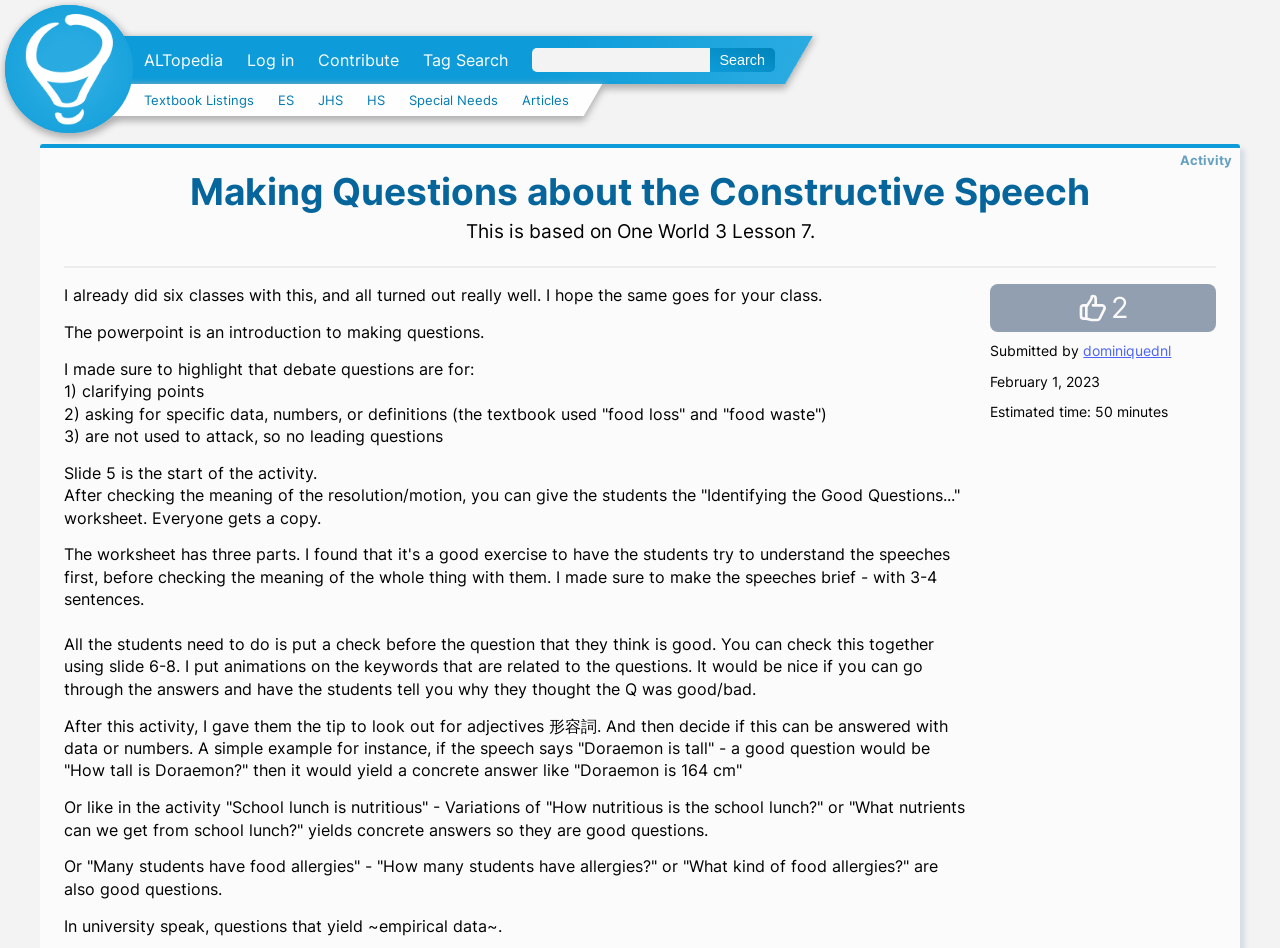Provide your answer in one word or a succinct phrase for the question: 
How many minutes is the estimated time for this activity?

50 minutes